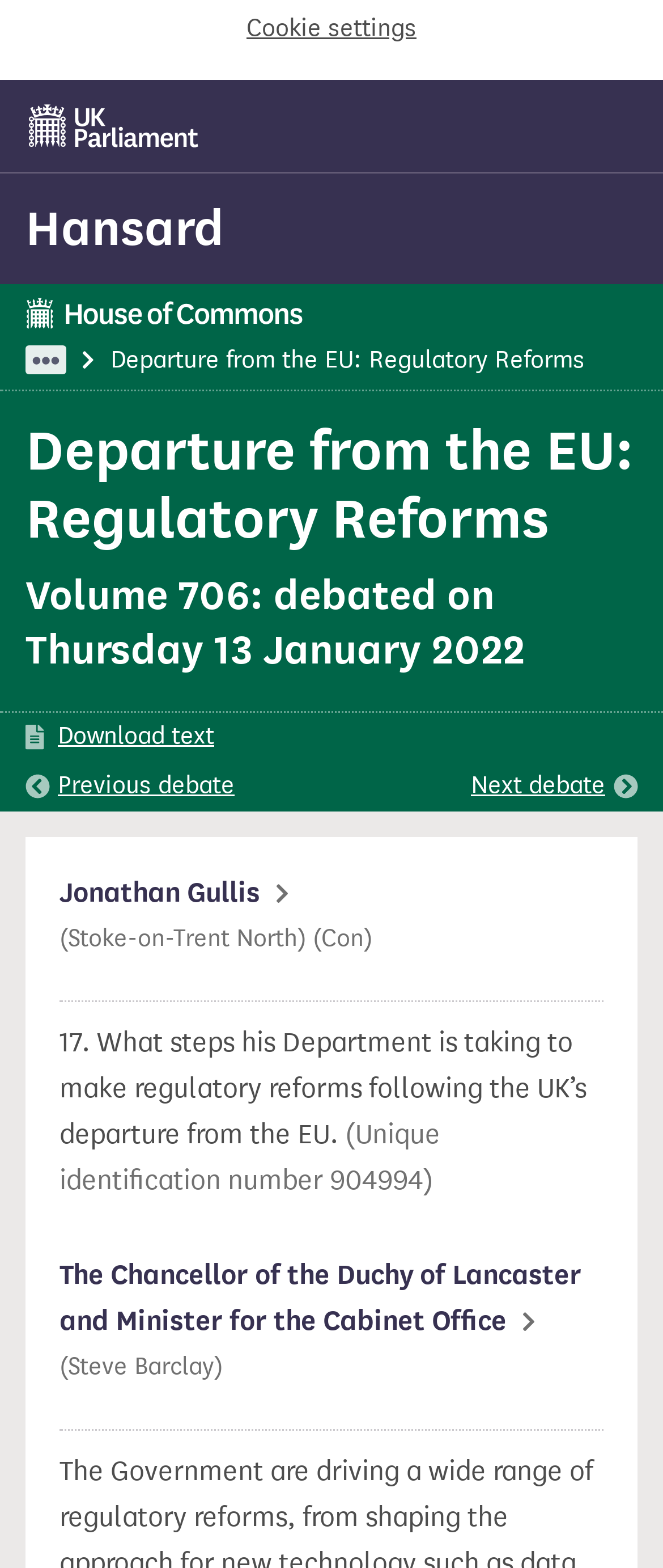Find the bounding box coordinates for the UI element that matches this description: "Cookie settings".

[0.372, 0.005, 0.628, 0.031]